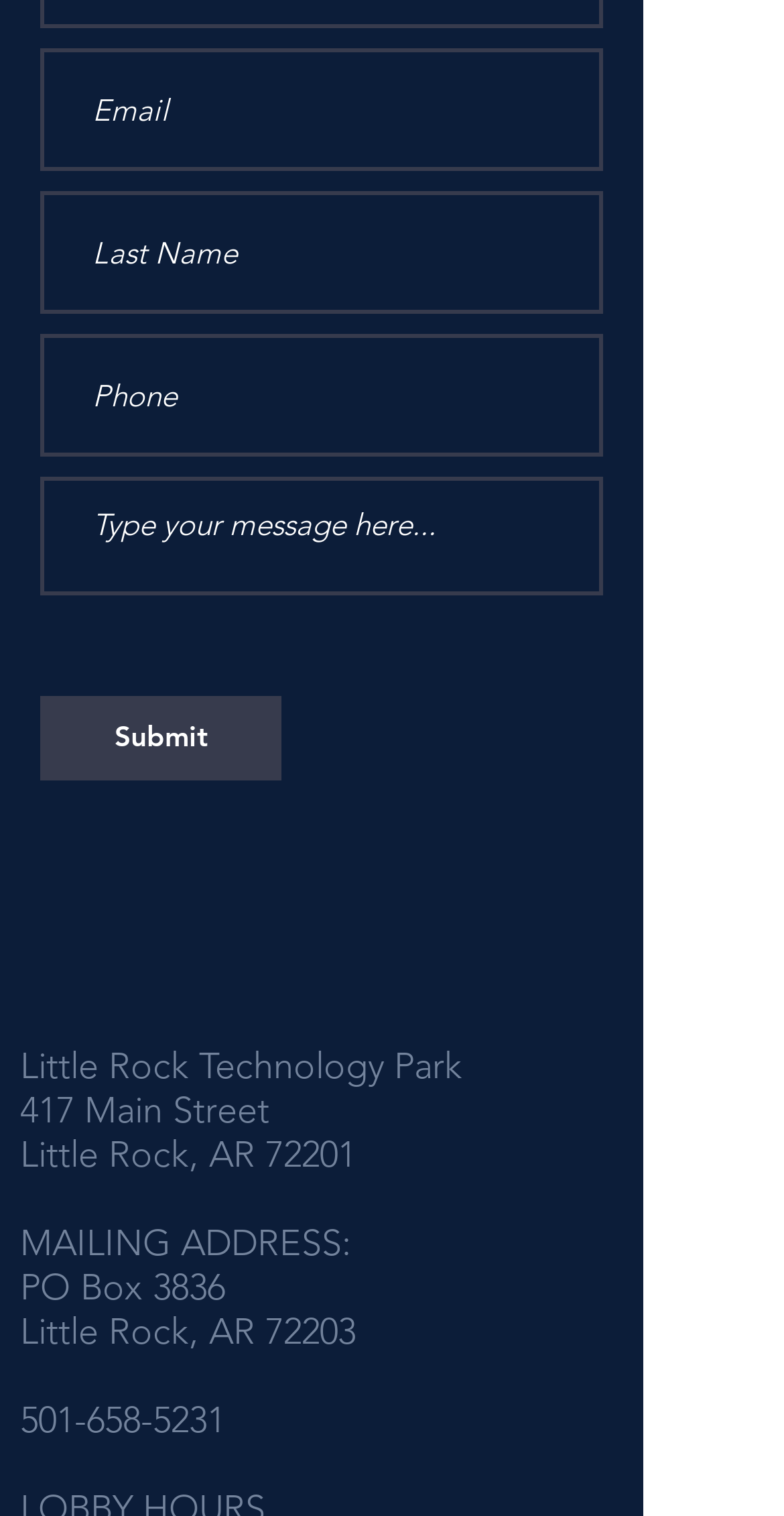How many social media links are available?
Analyze the image and provide a thorough answer to the question.

I counted the number of link elements within the 'Social Bar' list. There are two links, one to Facebook and one to Twitter.